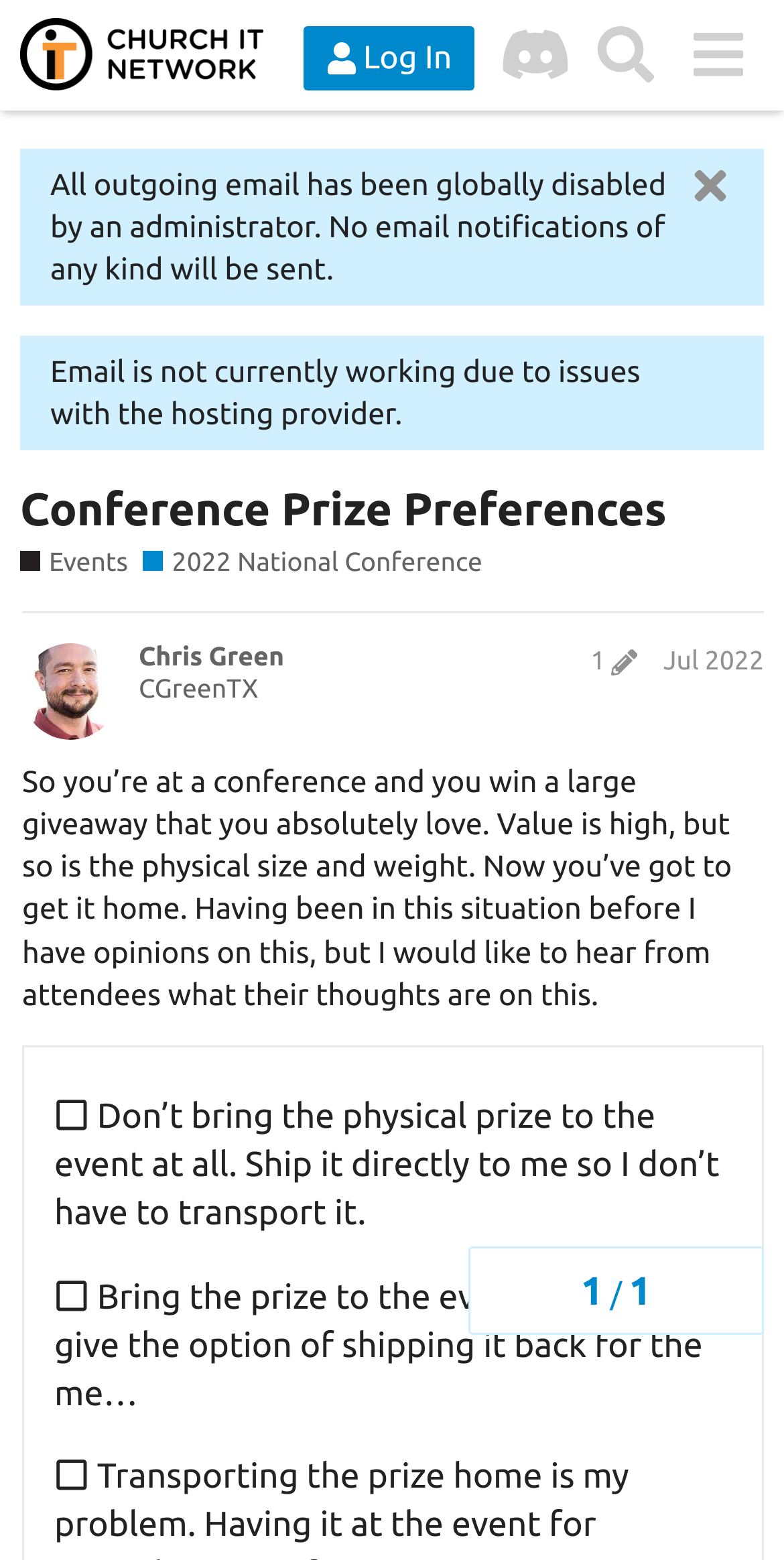Respond to the question below with a single word or phrase: How many options are provided for handling a large giveaway prize?

2